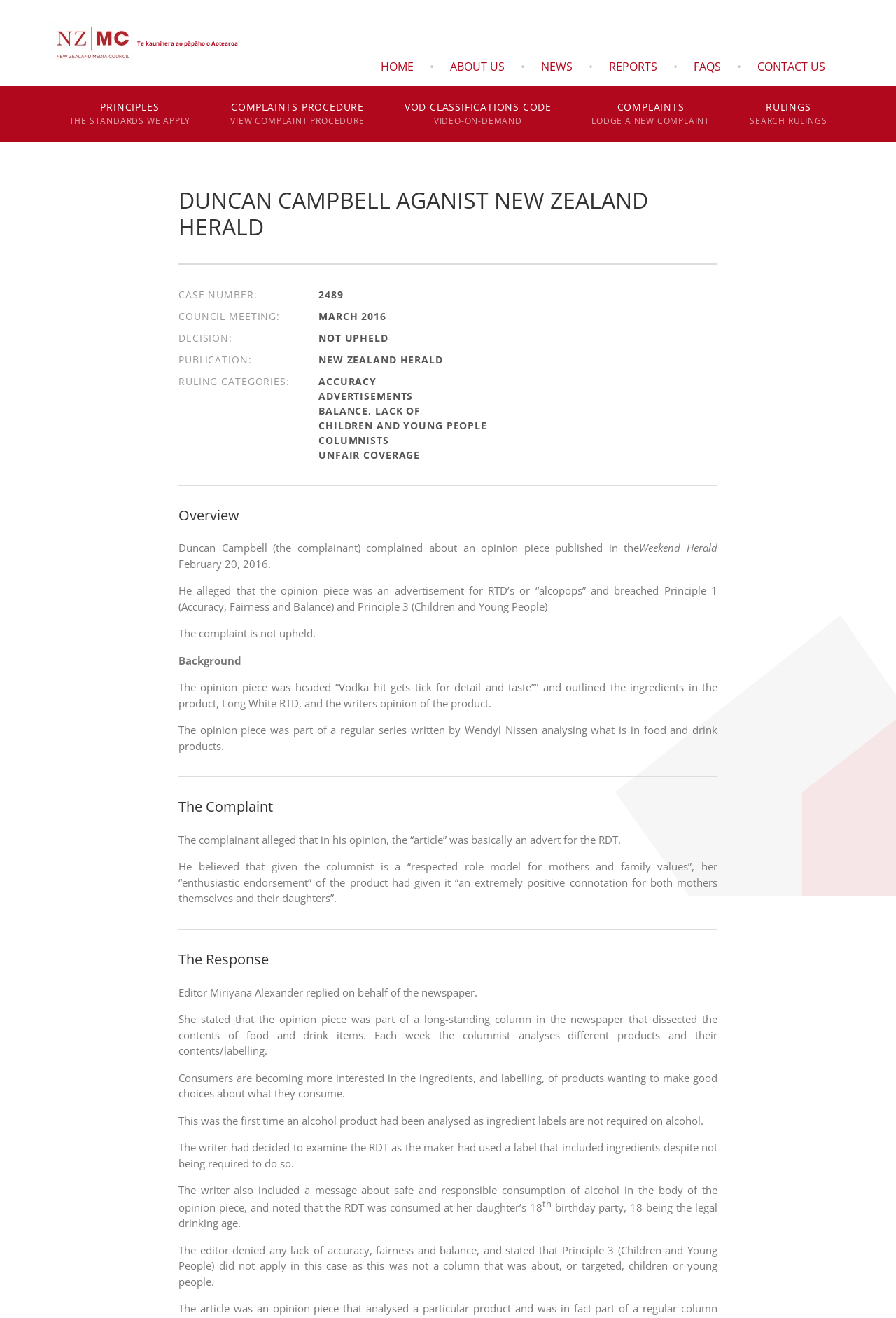Please identify the bounding box coordinates of the element's region that should be clicked to execute the following instruction: "View the 'COMPLAINTS PROCEDURE'". The bounding box coordinates must be four float numbers between 0 and 1, i.e., [left, top, right, bottom].

[0.251, 0.065, 0.413, 0.108]